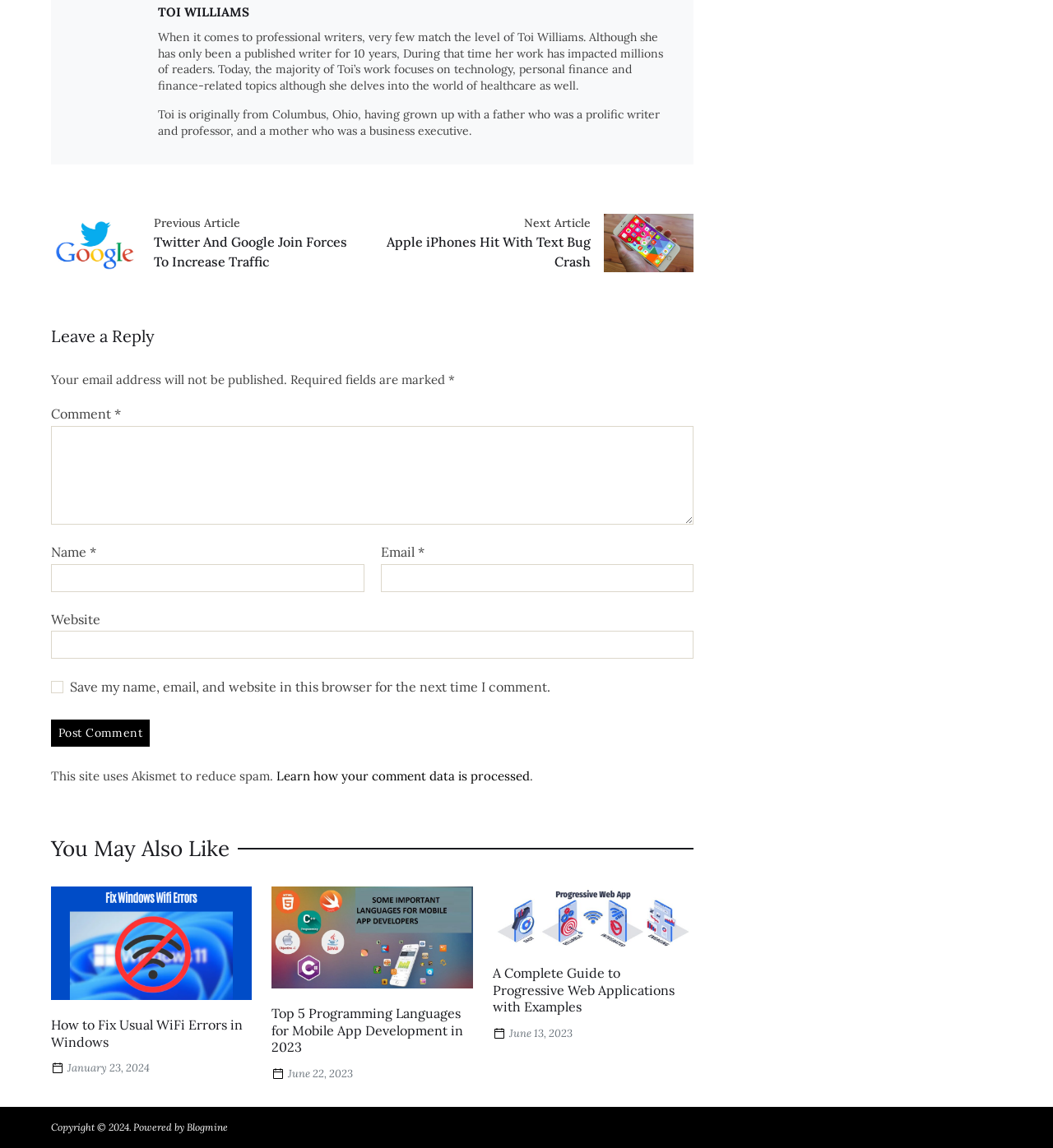Determine the bounding box coordinates of the area to click in order to meet this instruction: "Click on the 'Fix Usual WiFi Errors in Windows' link".

[0.048, 0.772, 0.239, 0.871]